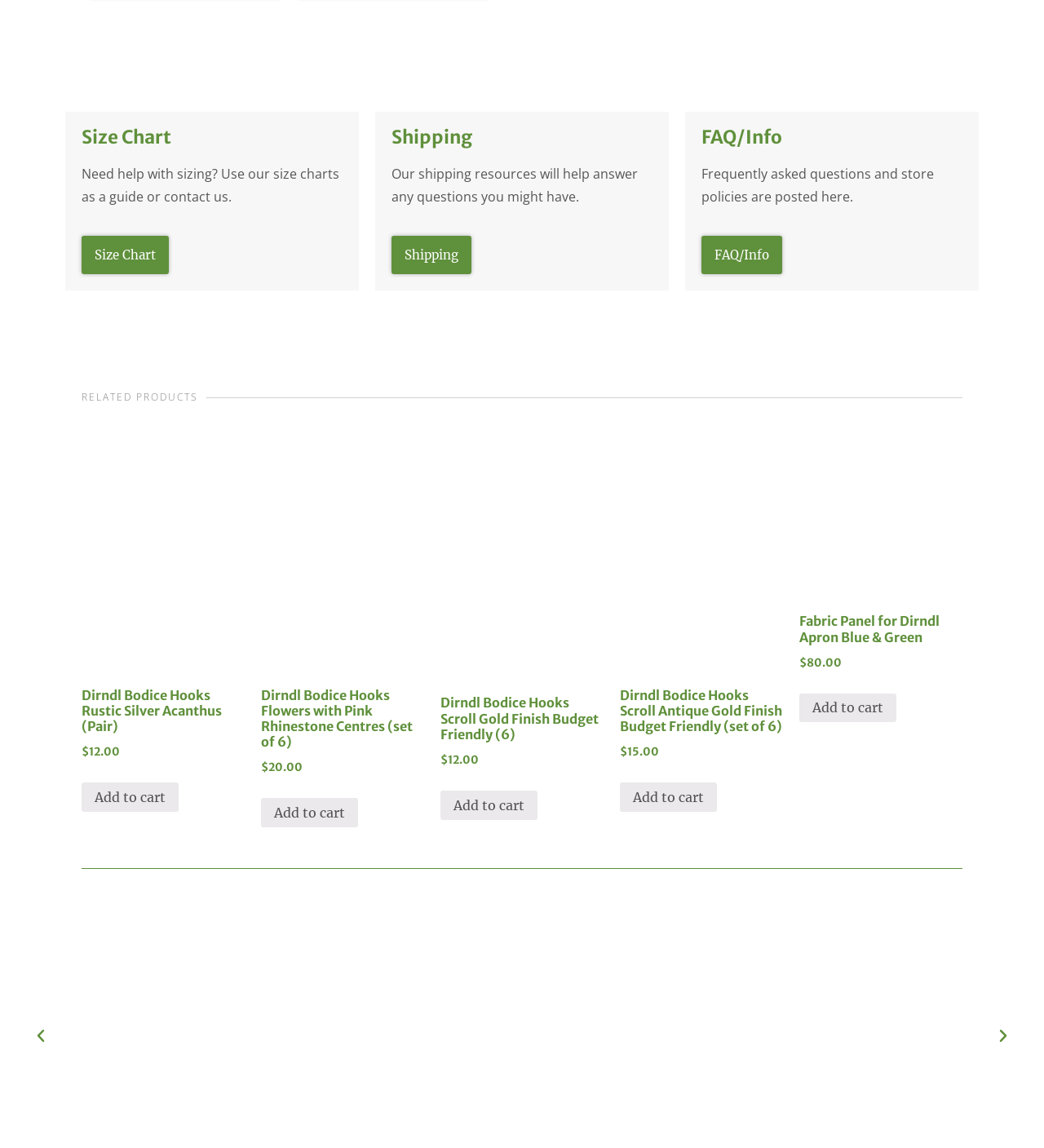Please locate the UI element described by "Size Chart" and provide its bounding box coordinates.

[0.078, 0.206, 0.162, 0.239]